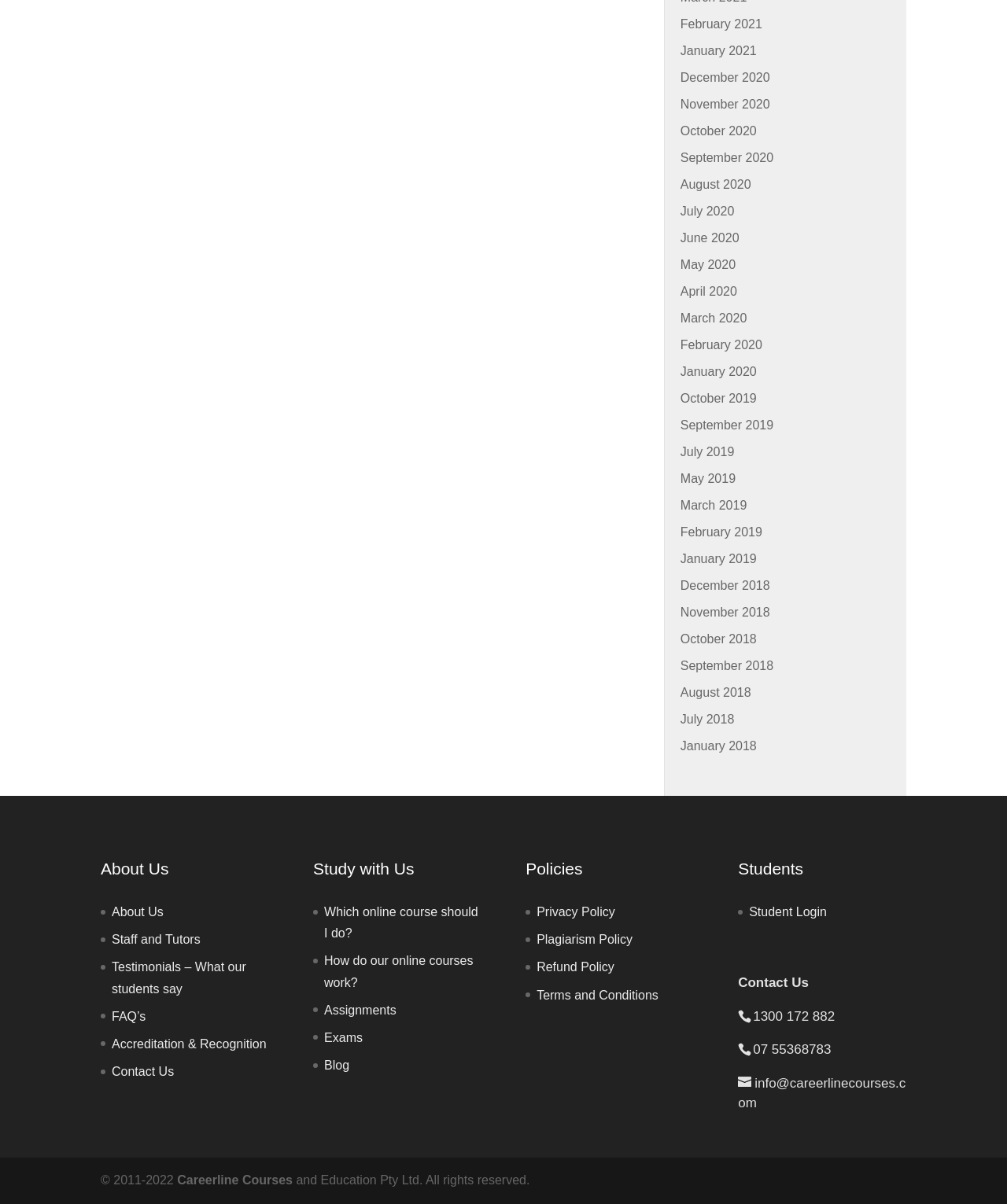Please provide the bounding box coordinates for the element that needs to be clicked to perform the following instruction: "Go to Student Login". The coordinates should be given as four float numbers between 0 and 1, i.e., [left, top, right, bottom].

[0.744, 0.752, 0.821, 0.763]